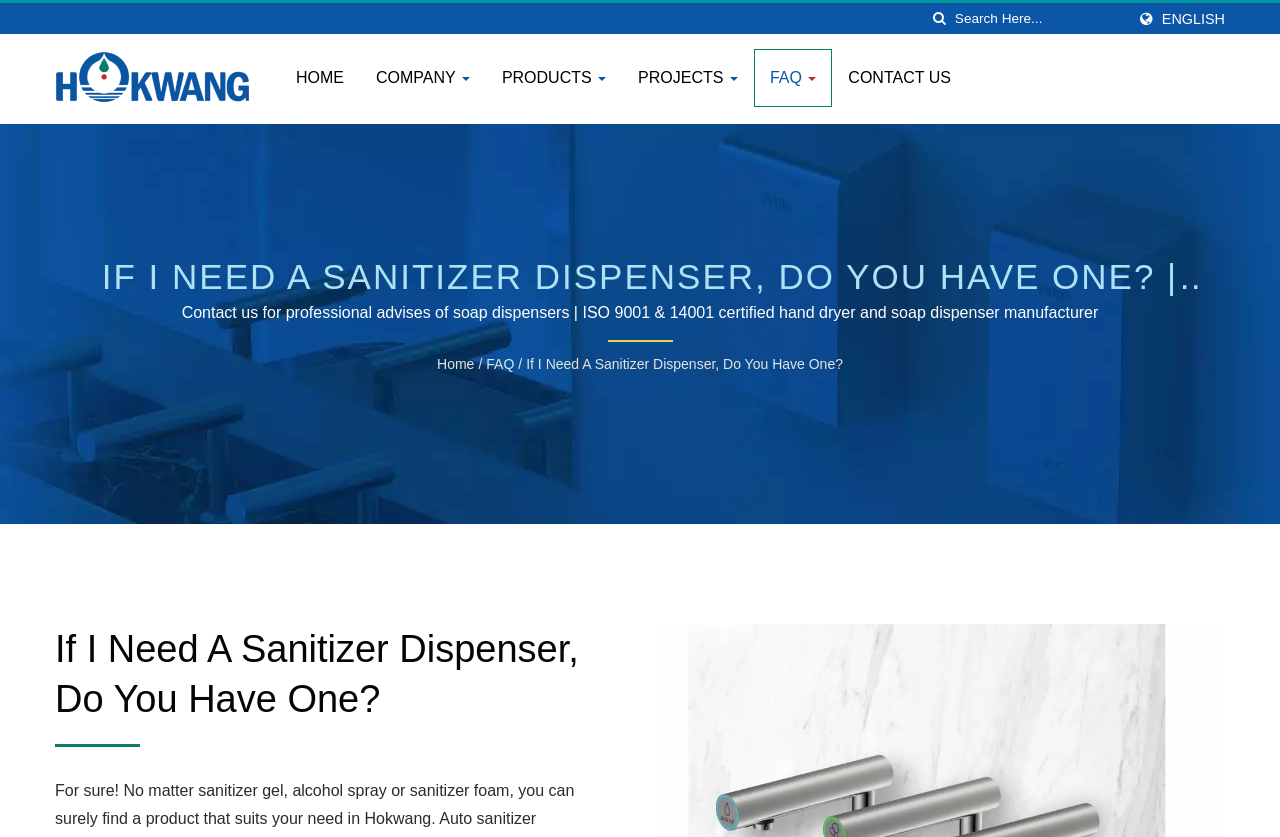Please specify the bounding box coordinates of the region to click in order to perform the following instruction: "Download the Cowboy Coffee App".

None